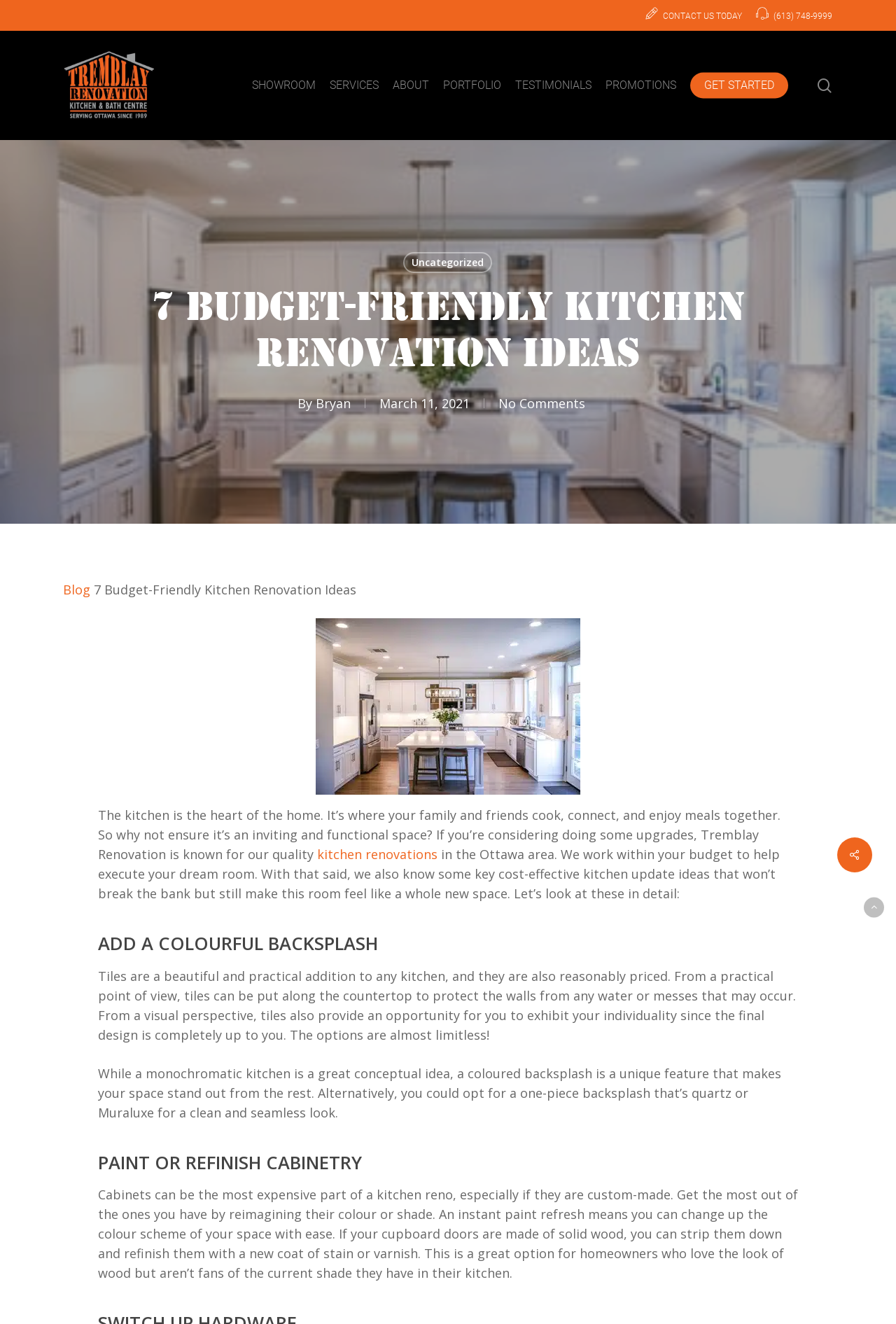What is the phone number to contact?
Answer the question with just one word or phrase using the image.

(613) 748-9999